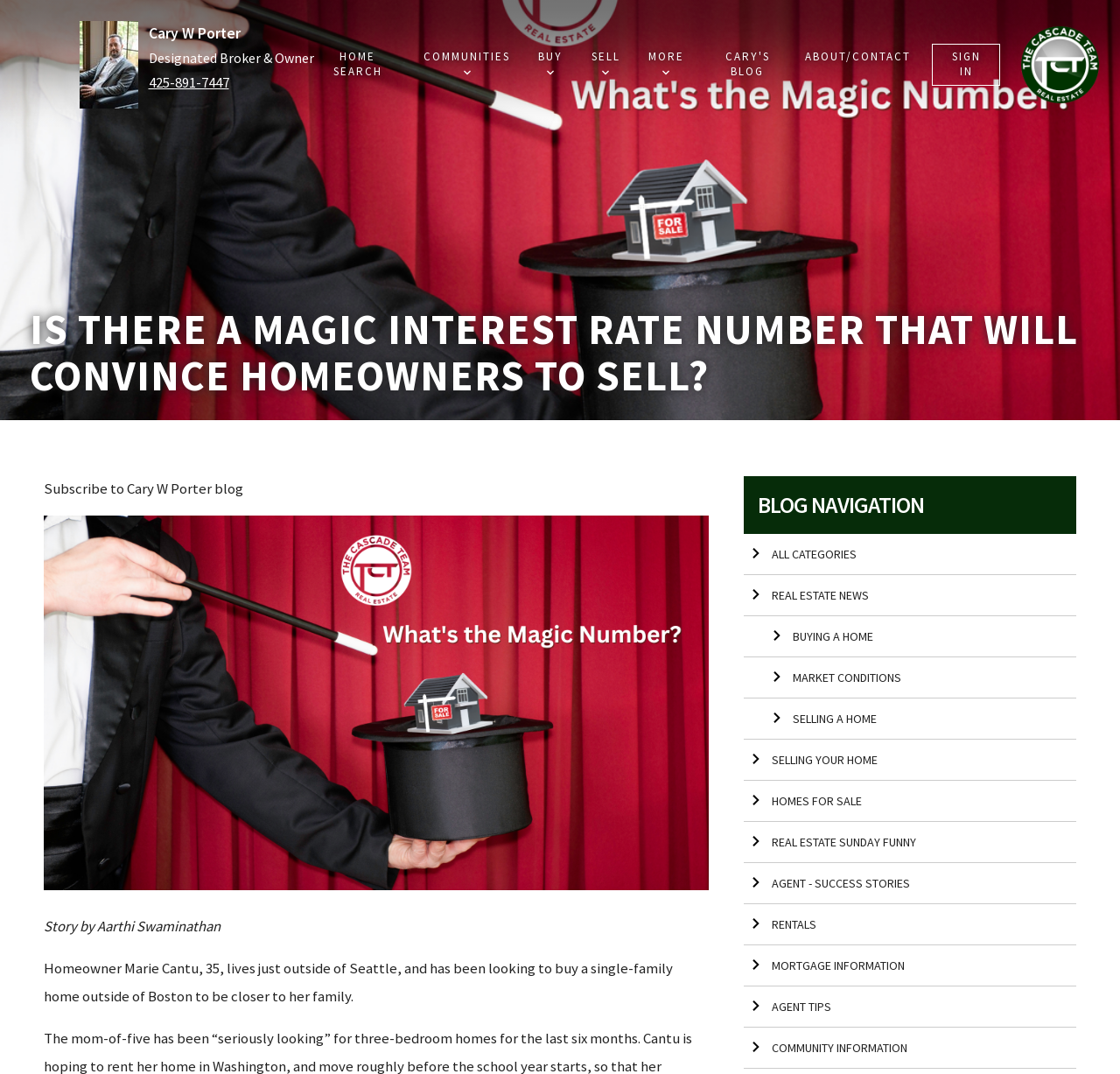How many categories are listed in the 'BLOG NAVIGATION' section?
Please look at the screenshot and answer in one word or a short phrase.

12